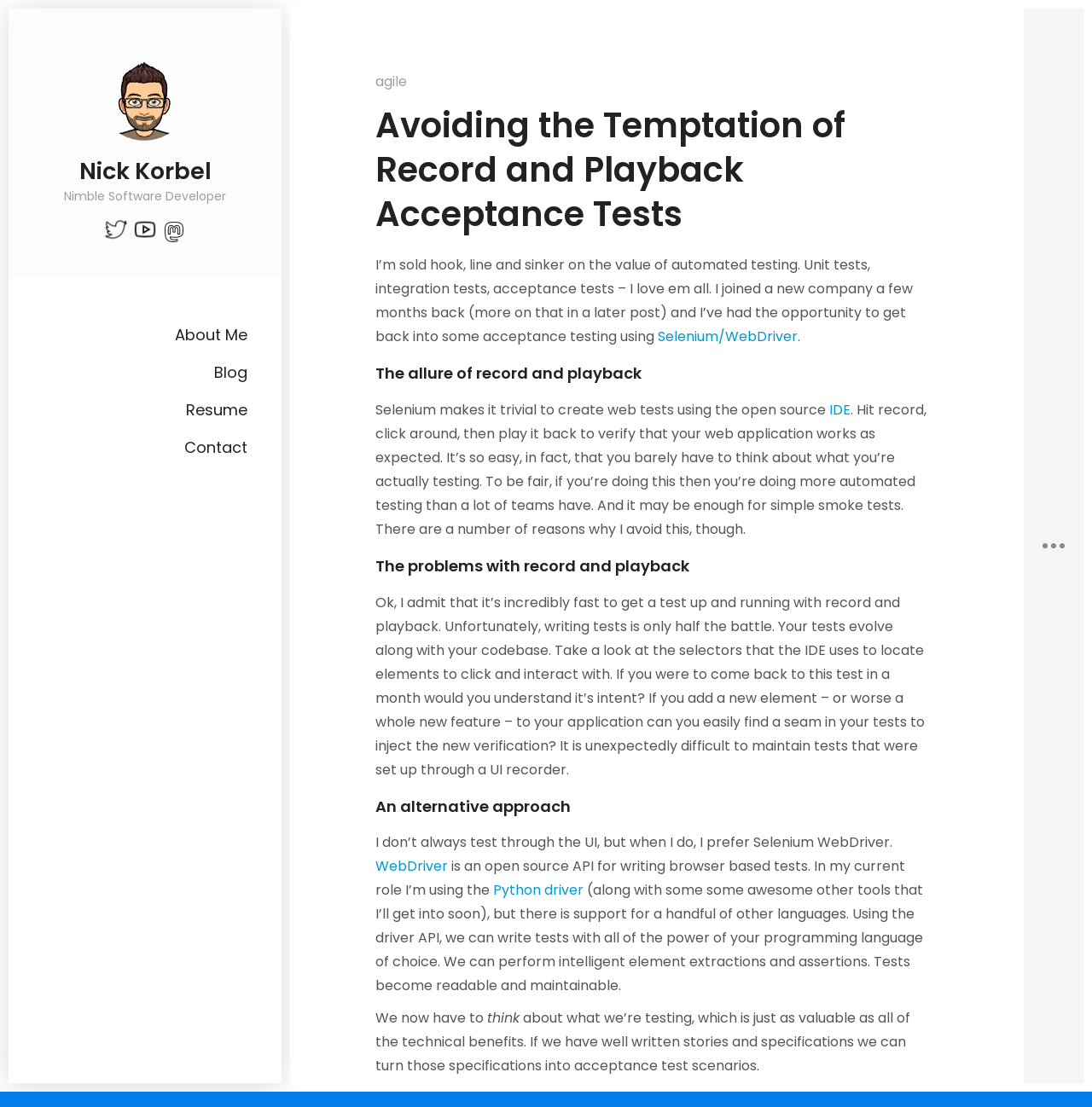Locate the bounding box coordinates of the element you need to click to accomplish the task described by this instruction: "Learn about agile".

[0.344, 0.065, 0.373, 0.082]